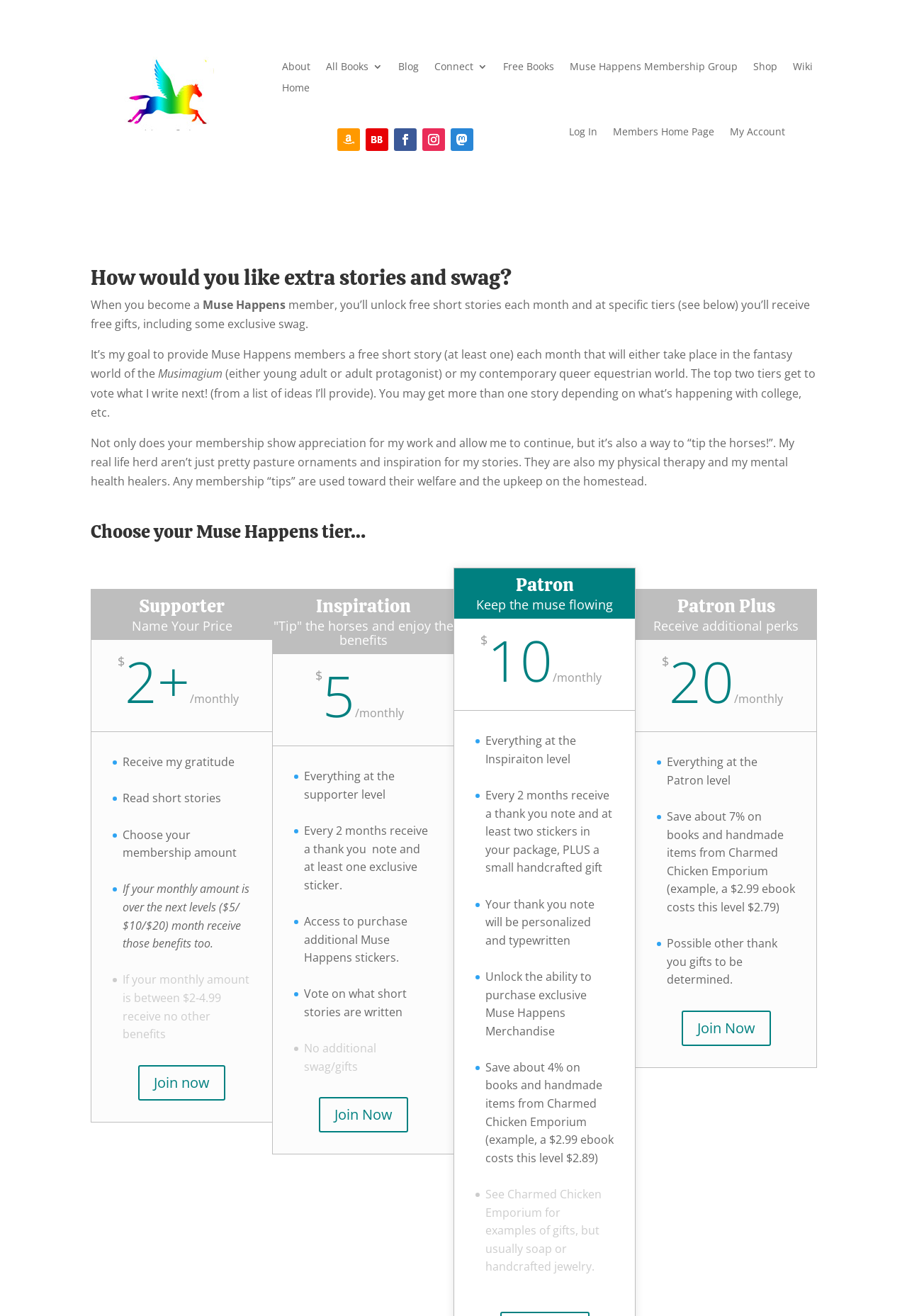Specify the bounding box coordinates of the element's region that should be clicked to achieve the following instruction: "Click on the 'About' link". The bounding box coordinates consist of four float numbers between 0 and 1, in the format [left, top, right, bottom].

[0.311, 0.047, 0.342, 0.059]